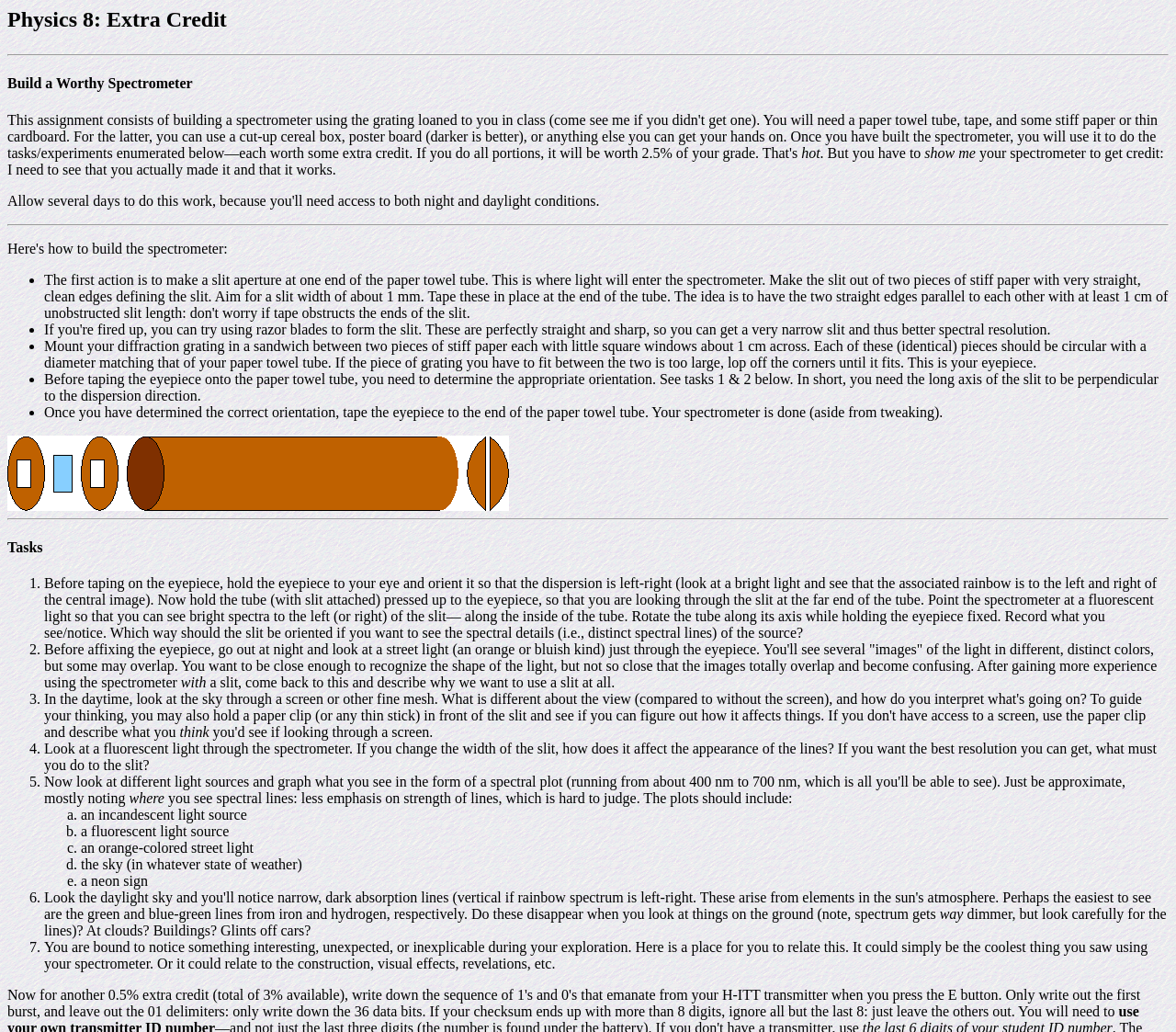What is the purpose of the slit?
Provide a concise answer using a single word or phrase based on the image.

To get best resolution